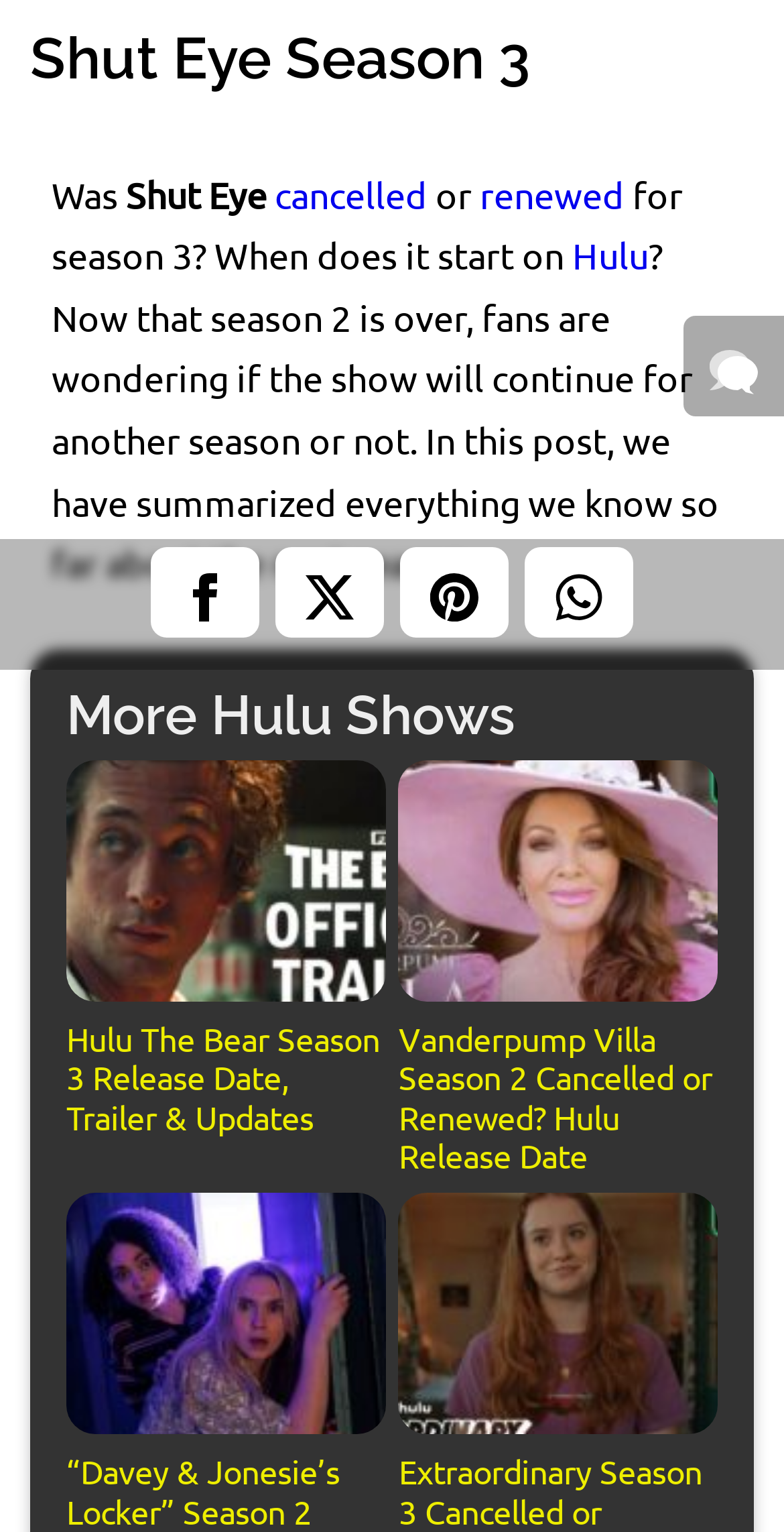Extract the bounding box coordinates for the described element: "Share". The coordinates should be represented as four float numbers between 0 and 1: [left, top, right, bottom].

[0.669, 0.357, 0.808, 0.416]